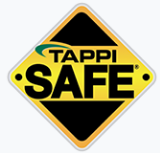Can you give a comprehensive explanation to the question given the content of the image?
What color are the letters in the TAPPI SAFE logo?

The word 'SAFE' in the TAPPI SAFE logo is written in bold black letters, which provides a clear contrast to the bright yellow diamond shape.